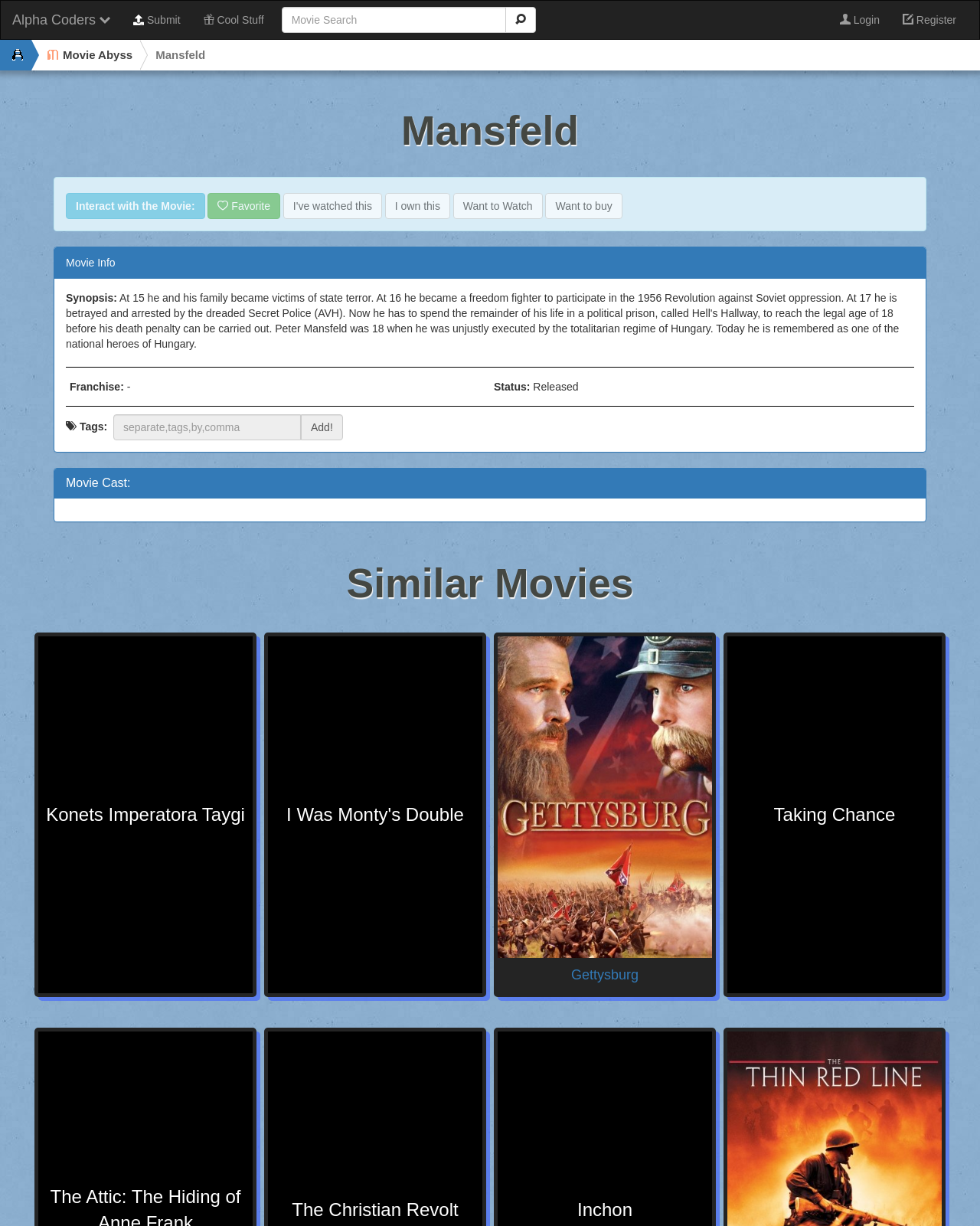Please identify the bounding box coordinates of the element on the webpage that should be clicked to follow this instruction: "Login to the website". The bounding box coordinates should be given as four float numbers between 0 and 1, formatted as [left, top, right, bottom].

[0.845, 0.001, 0.909, 0.032]